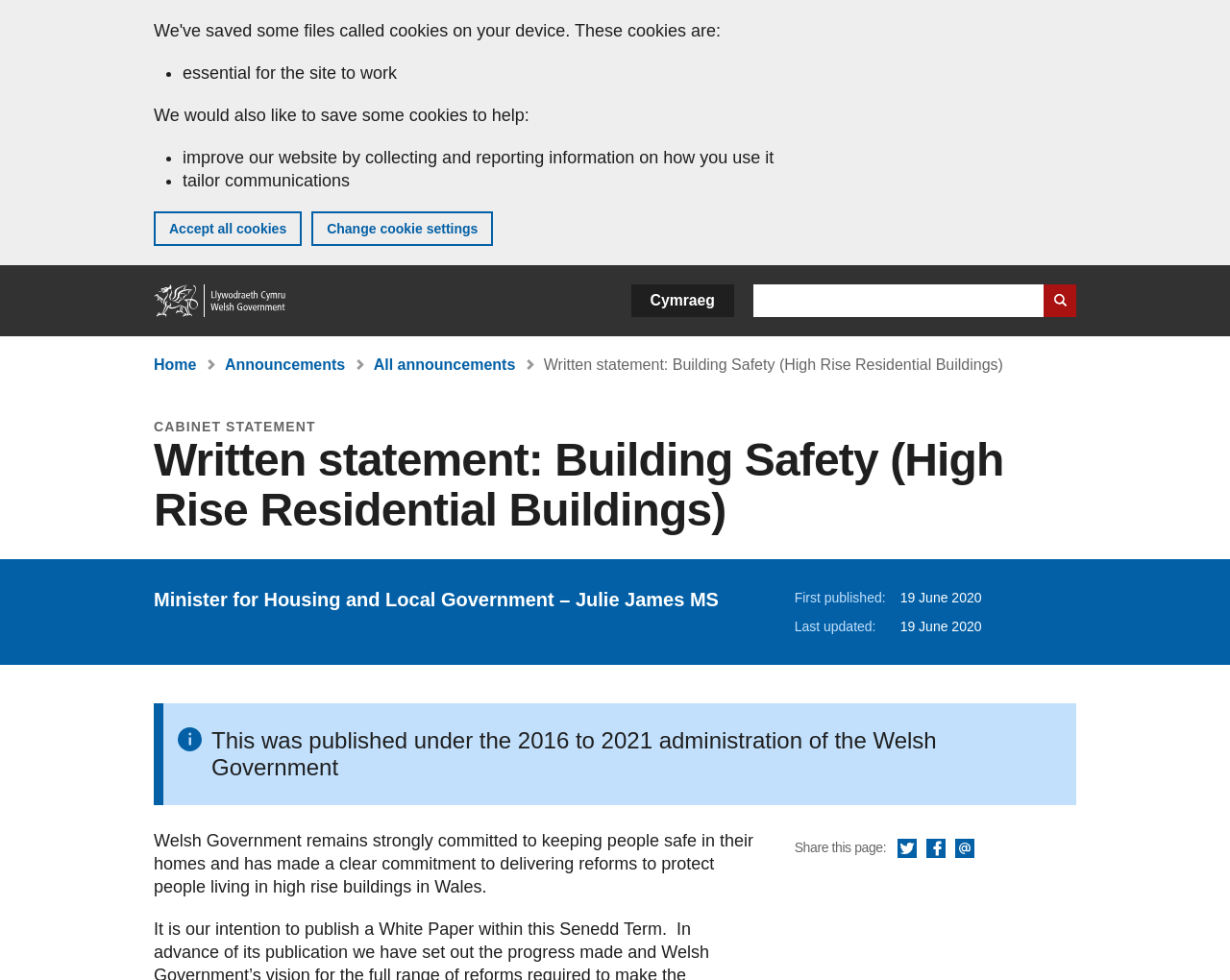Select the bounding box coordinates of the element I need to click to carry out the following instruction: "Click on the HOME link".

None